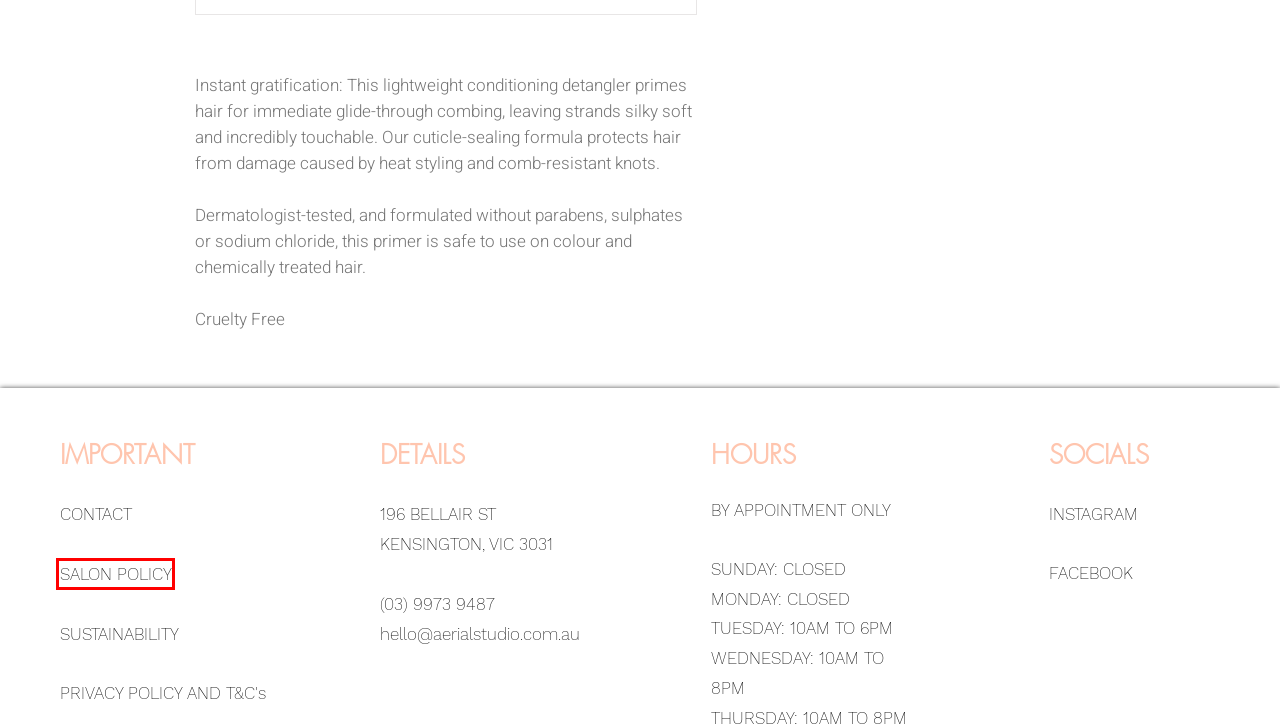Analyze the screenshot of a webpage with a red bounding box and select the webpage description that most accurately describes the new page resulting from clicking the element inside the red box. Here are the candidates:
A. CONTACT | AERIAL STUDIO
B. FAQ'S | AERIAL STUDIO
C. SERVICES | AERIAL STUDIO
D. SALON POLICY | AERIAL STUDIO
E. PRODUCTS | AERIAL STUDIO
F. T&C | AERIAL STUDIO
G. Appointment booking
H. Cart Page | AERIAL STUDIO

D